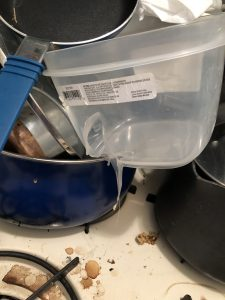Give a thorough description of the image, including any visible elements and their relationships.

The image depicts a chaotic kitchen scene, showcasing a cluttered stove area filled with various cookware and kitchen utensils. At the forefront, a transparent plastic container with a spout appears to be precariously hanging, revealing its contents. The container, prominently featuring a blue handle, seems to have somehow become dislodged among the clutter. Surrounding it are multiple pots and pans, showcasing a mix of shiny and matte finishes, while crumbs and remnants on the stove suggest recent culinary activity. This snapshot metaphorically reflects the ongoing challenges of managing daily life, as indicated by the caption "flying a little too close to the sun," implying a touch of humor amidst the disarray.